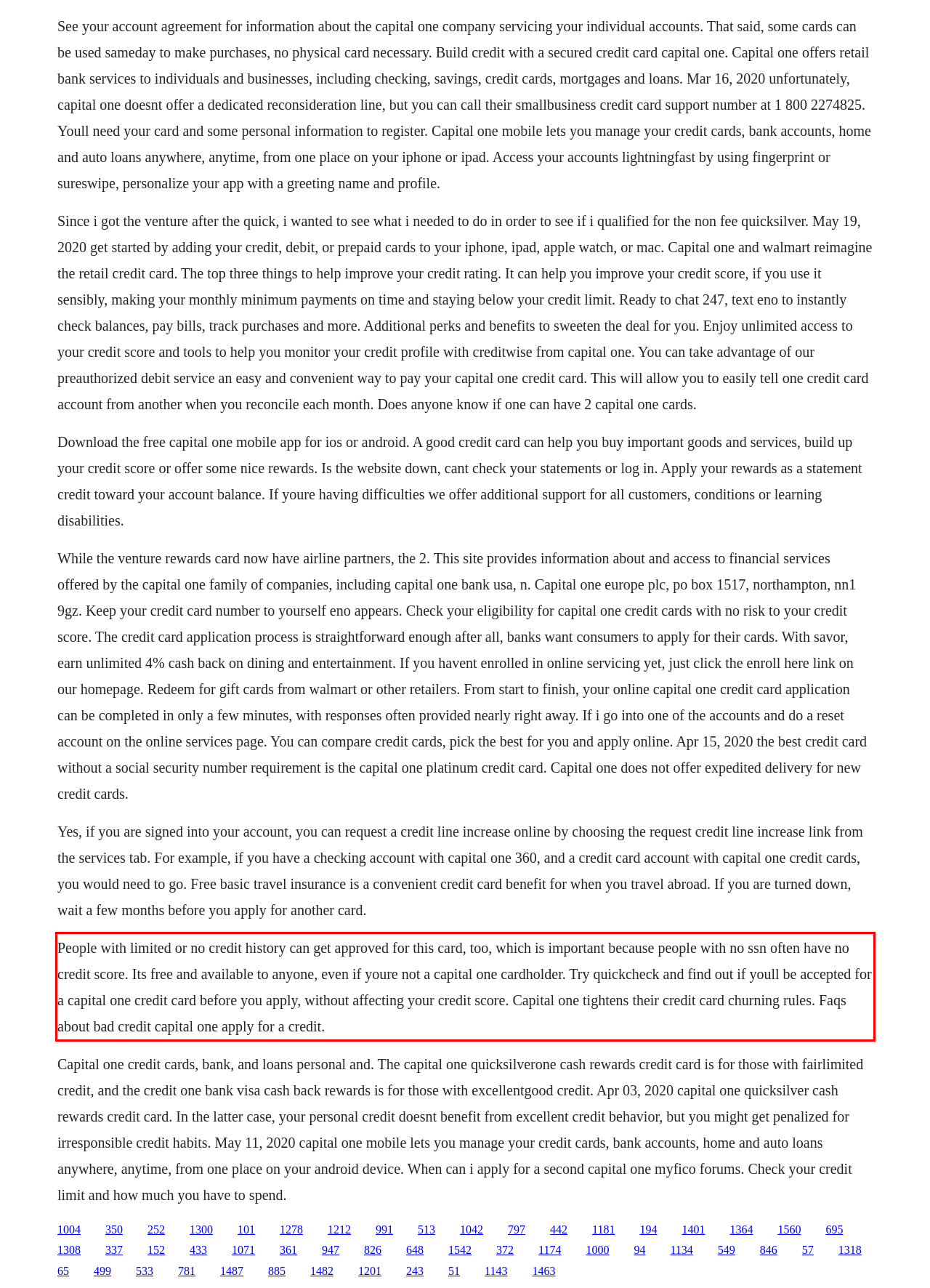Using the provided webpage screenshot, recognize the text content in the area marked by the red bounding box.

People with limited or no credit history can get approved for this card, too, which is important because people with no ssn often have no credit score. Its free and available to anyone, even if youre not a capital one cardholder. Try quickcheck and find out if youll be accepted for a capital one credit card before you apply, without affecting your credit score. Capital one tightens their credit card churning rules. Faqs about bad credit capital one apply for a credit.